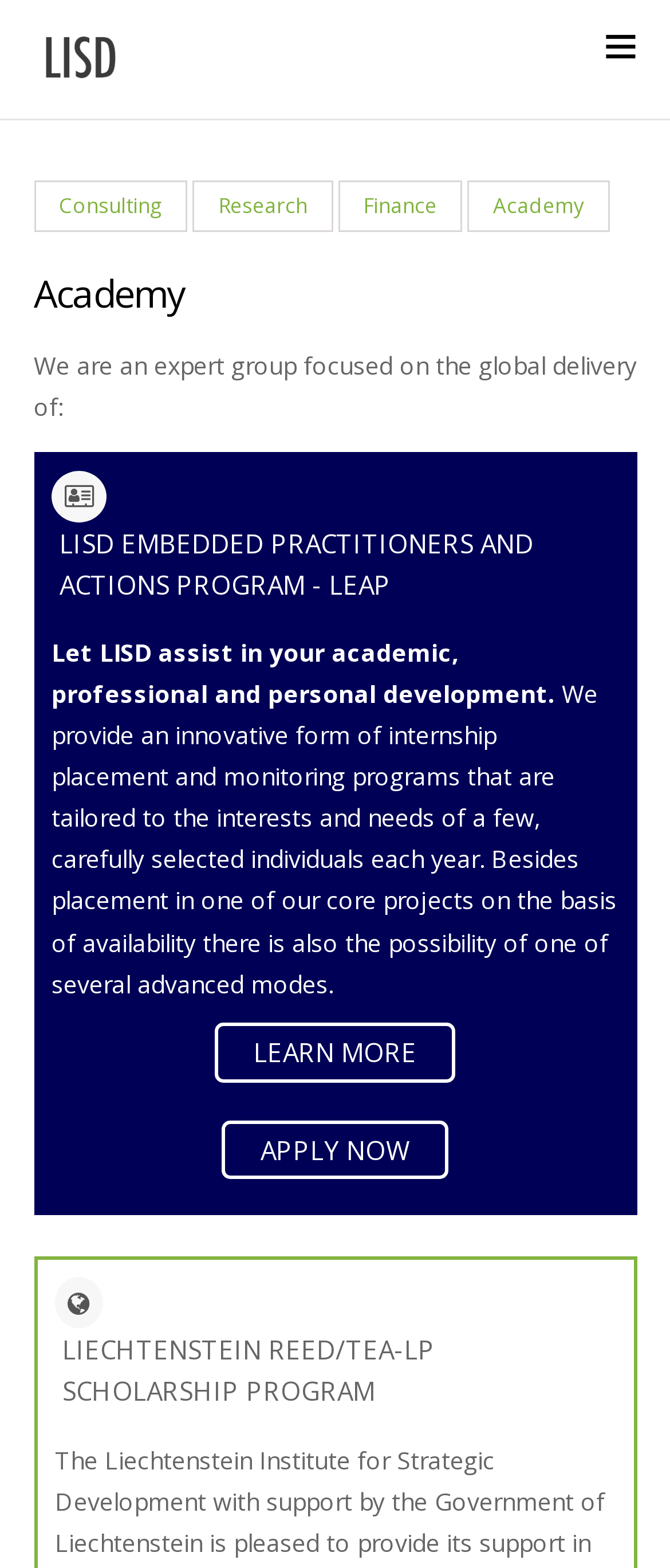What is the name of the scholarship program?
Refer to the image and respond with a one-word or short-phrase answer.

LIECHTENSTEIN REED/TEA-LP SCHOLARSHIP PROGRAM